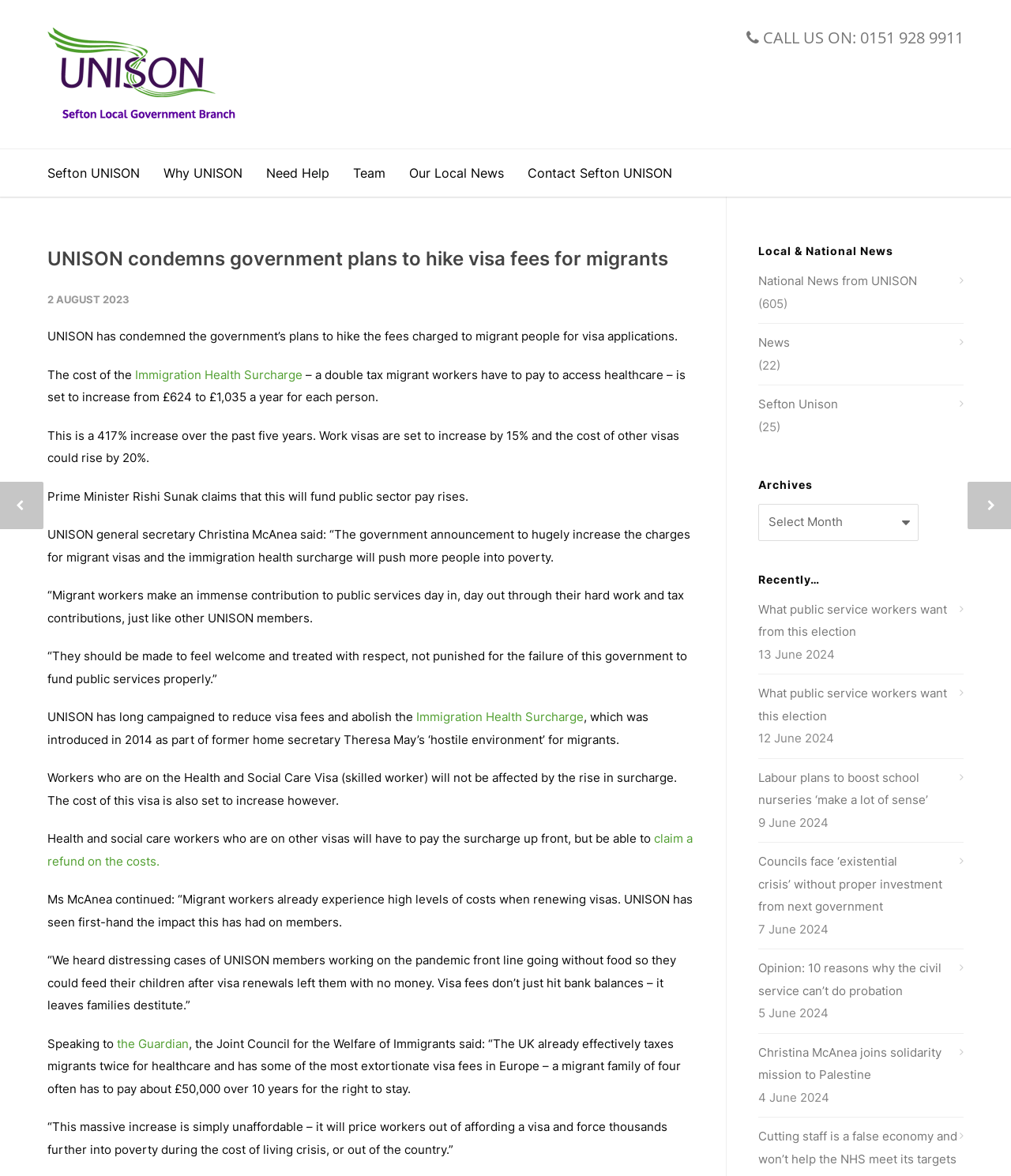Please find the bounding box for the following UI element description. Provide the coordinates in (top-left x, top-left y, bottom-right x, bottom-right y) format, with values between 0 and 1: National News from UNISON

[0.75, 0.23, 0.953, 0.249]